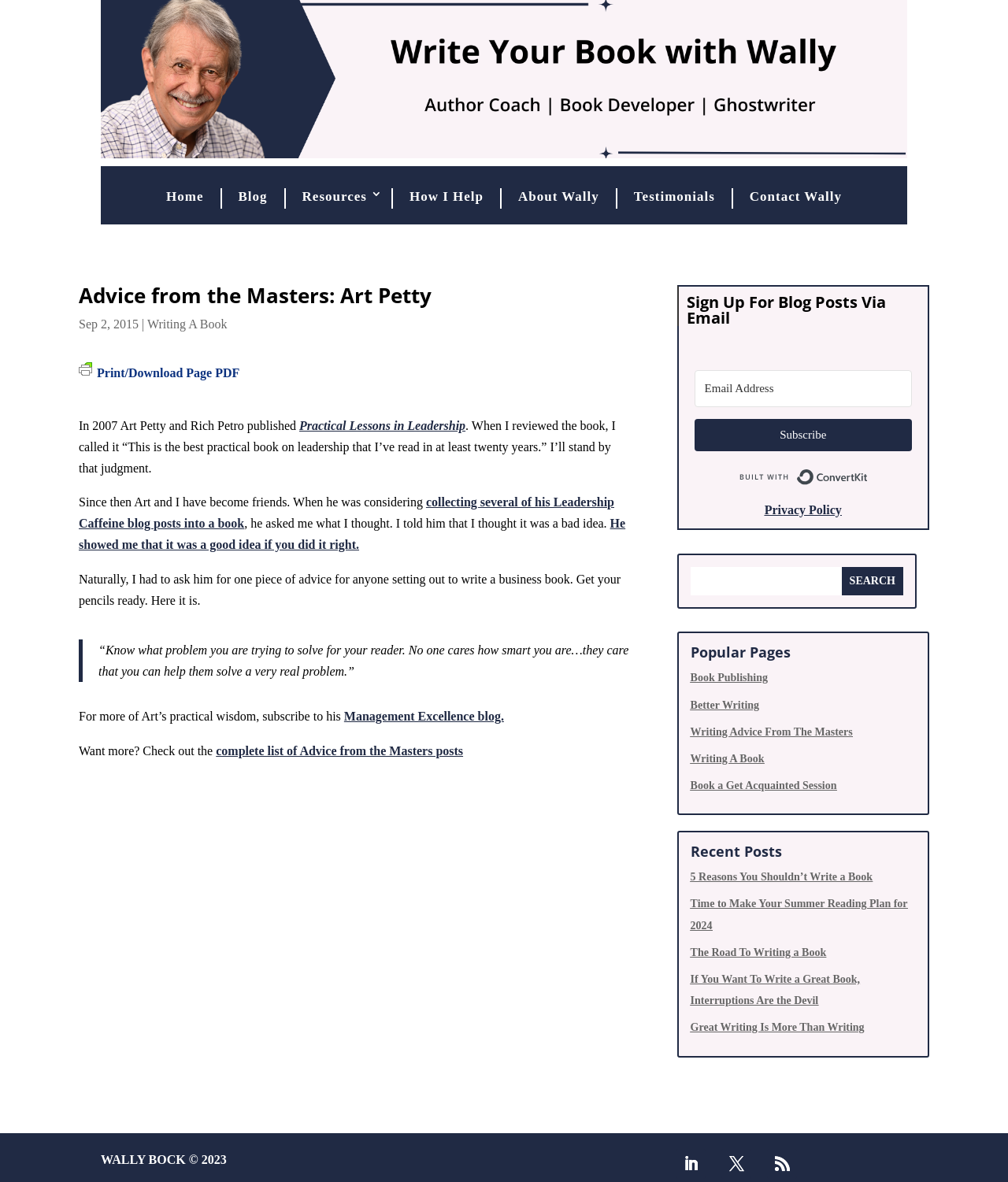How many links are there in the 'Popular Pages' section?
Using the visual information from the image, give a one-word or short-phrase answer.

5